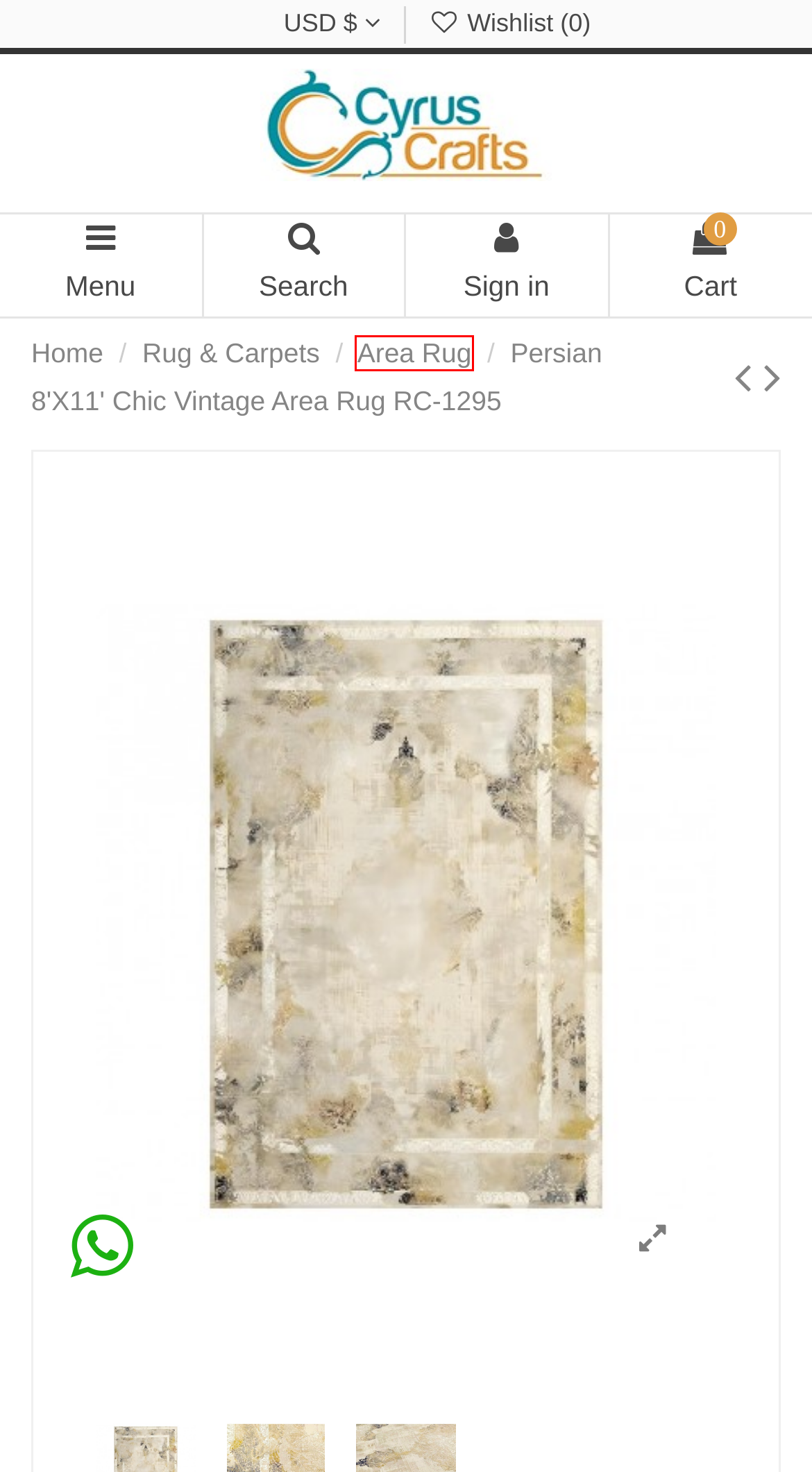Given a screenshot of a webpage featuring a red bounding box, identify the best matching webpage description for the new page after the element within the red box is clicked. Here are the options:
A. Persian Cream Handwoven Large Carpet | Available in Toronto
B. Machine-woven Rug | grey Vintage Rug | Artificial Silk Rug
C. Cream Persian Rug | Buy Cream Rugs | neutral colored rugs
D. Rug & Carpet |Beauty, originality, variety of Colors & Sizes
E. CyrusCrafts | Luxury & Unique | Canada & United States
F. Machine-woven 4'X7' grey rug | Vintage carpet for sale
G. Persian Area Rug | Area Carpet | Variety and  Quality
H. Login

G